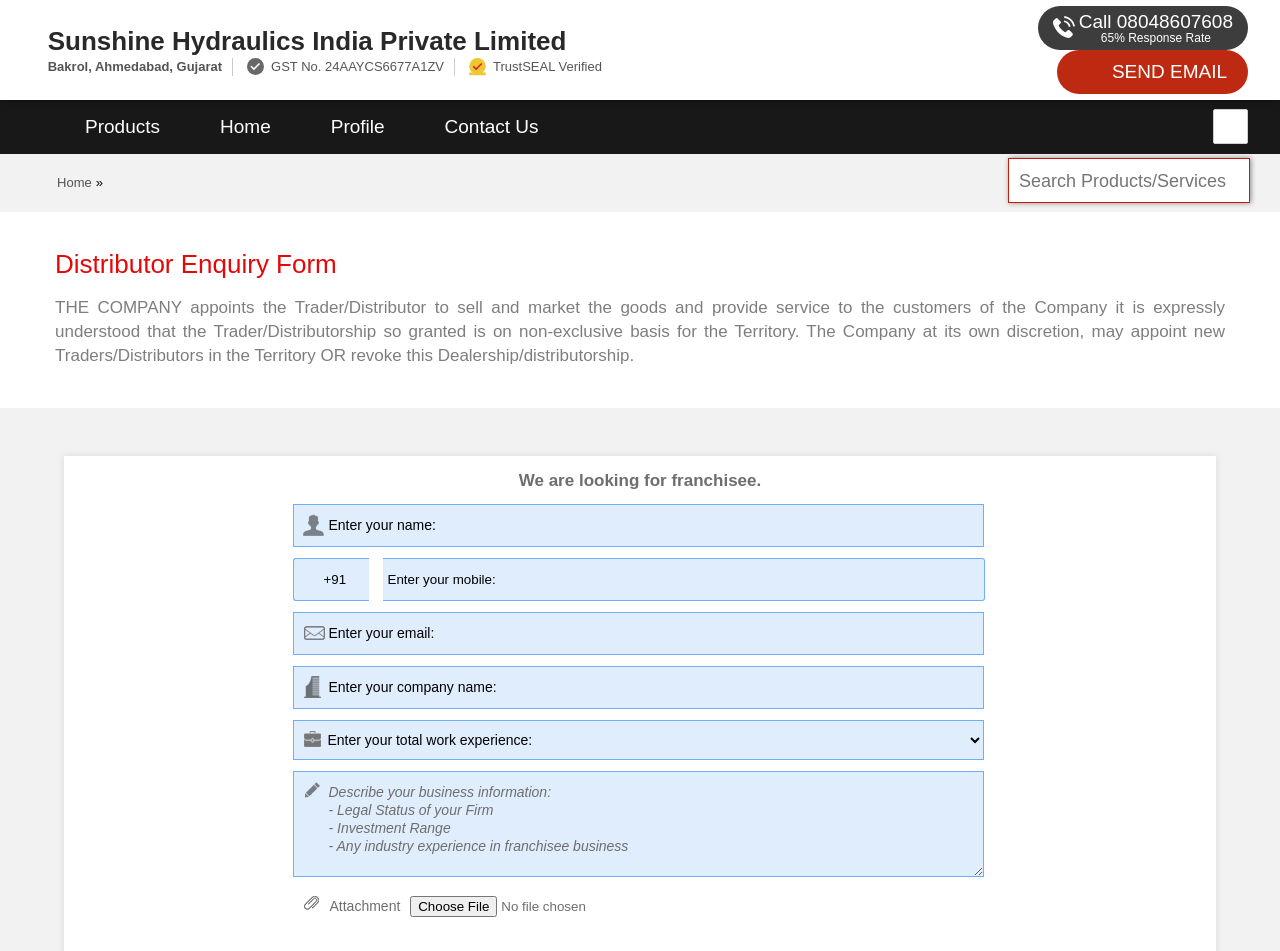What is the company name?
Look at the image and provide a short answer using one word or a phrase.

Sunshine Hydraulics India Private Limited